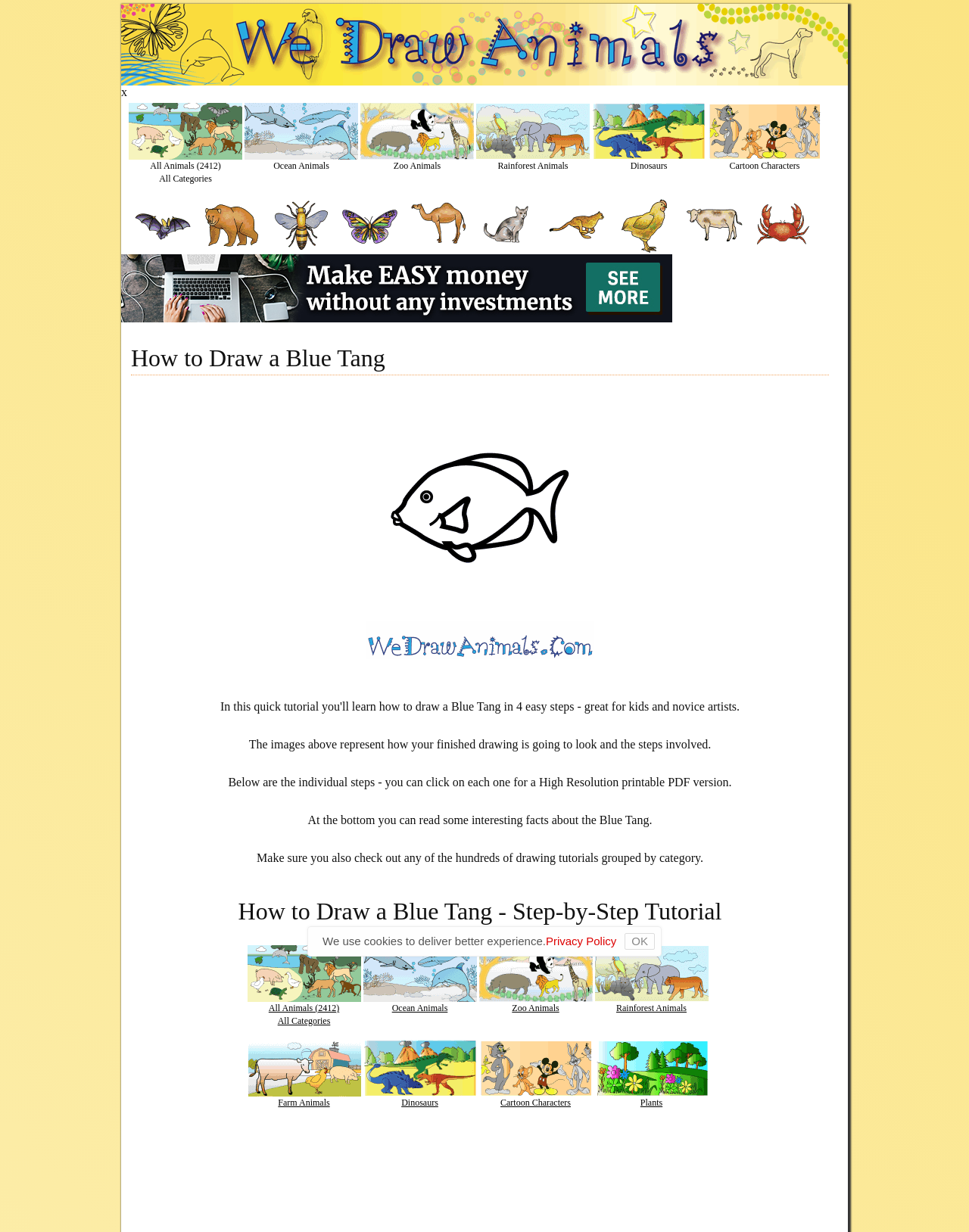From the image, can you give a detailed response to the question below:
What is the position of the link 'Deer'?

I counted the links from the top and found the link 'Deer' is the 15th link in the list.